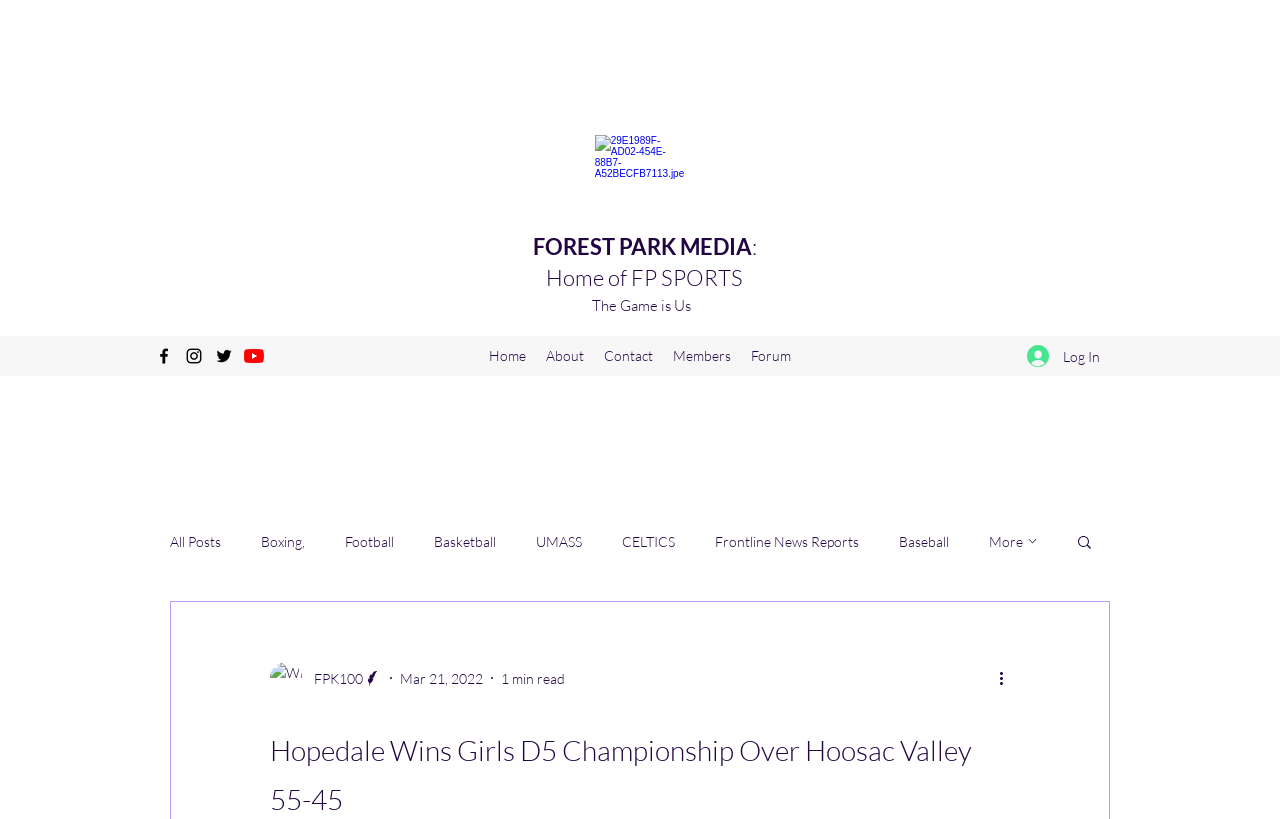Provide the bounding box coordinates of the UI element this sentence describes: "Uncategorized".

None